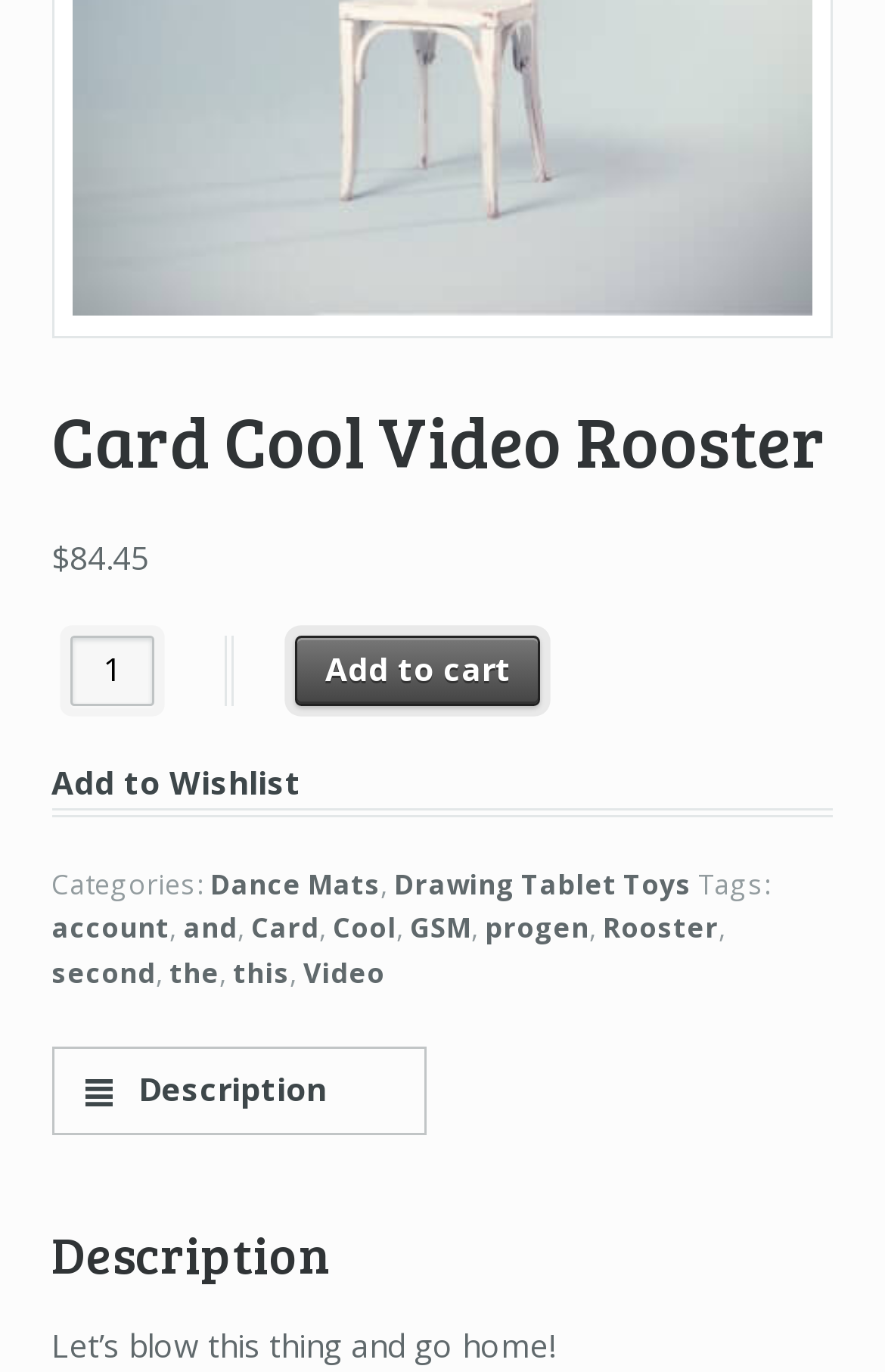Indicate the bounding box coordinates of the element that must be clicked to execute the instruction: "Click the 'Add to cart' button". The coordinates should be given as four float numbers between 0 and 1, i.e., [left, top, right, bottom].

[0.334, 0.463, 0.611, 0.515]